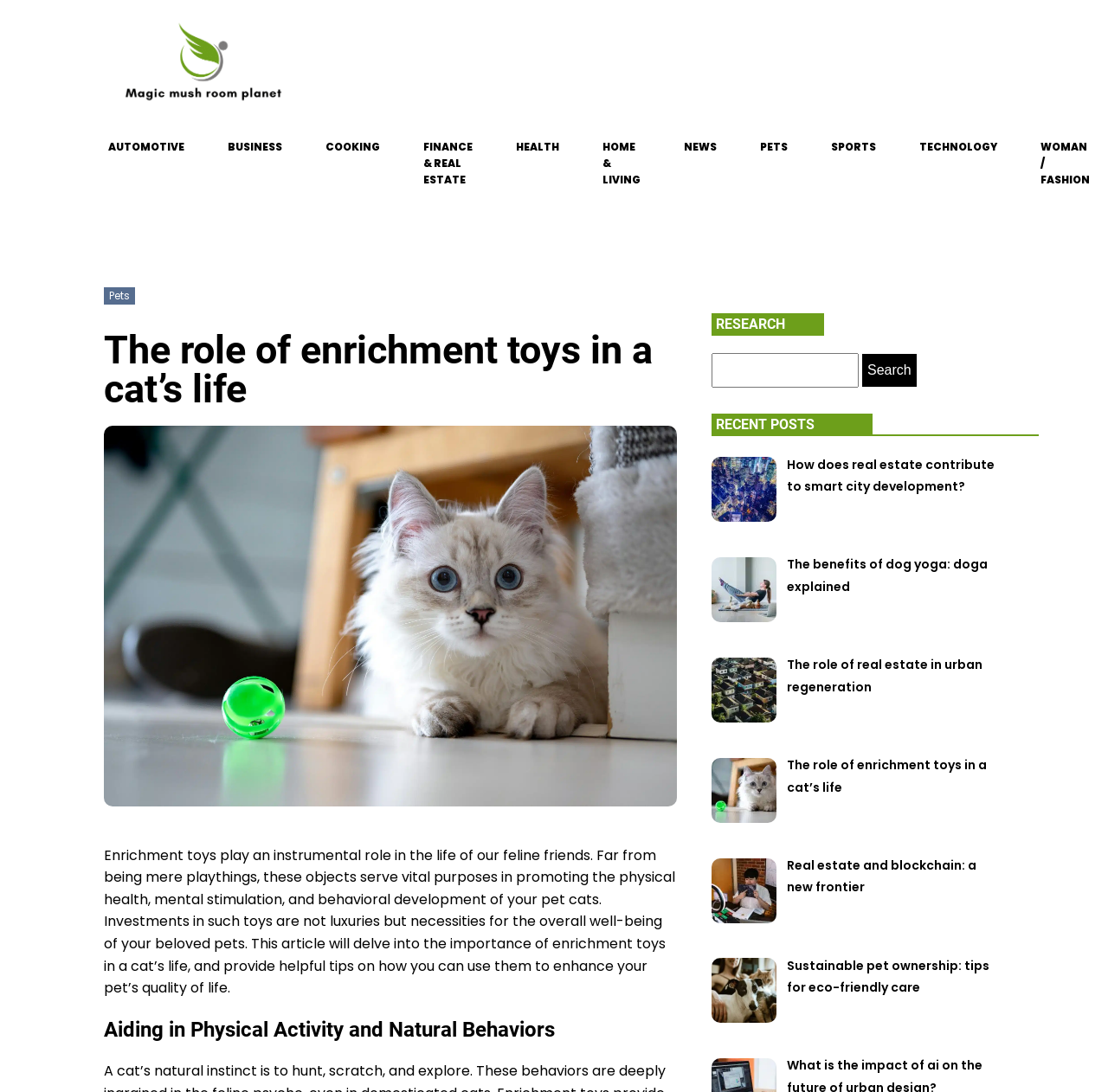From the element description finance & real estate, predict the bounding box coordinates of the UI element. The coordinates must be specified in the format (top-left x, top-left y, bottom-right x, bottom-right y) and should be within the 0 to 1 range.

[0.362, 0.111, 0.446, 0.188]